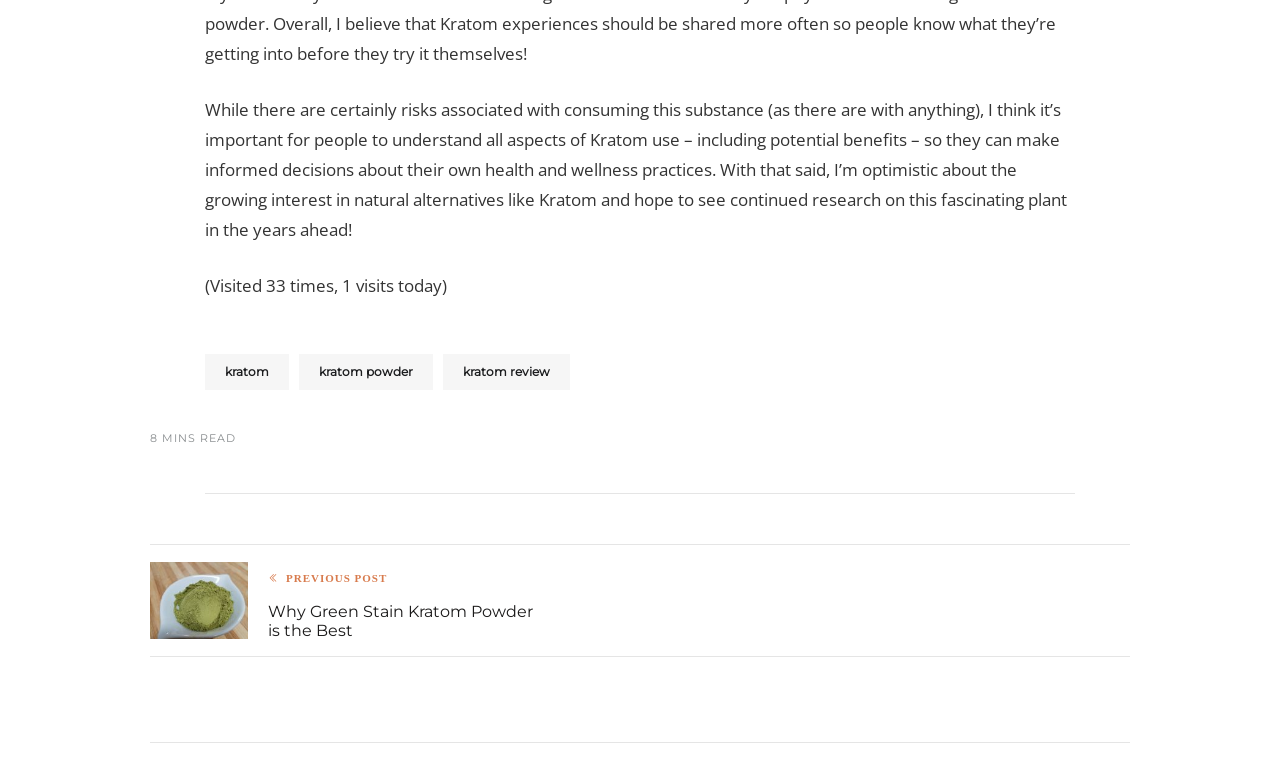From the element description kratom powder, predict the bounding box coordinates of the UI element. The coordinates must be specified in the format (top-left x, top-left y, bottom-right x, bottom-right y) and should be within the 0 to 1 range.

[0.234, 0.454, 0.338, 0.5]